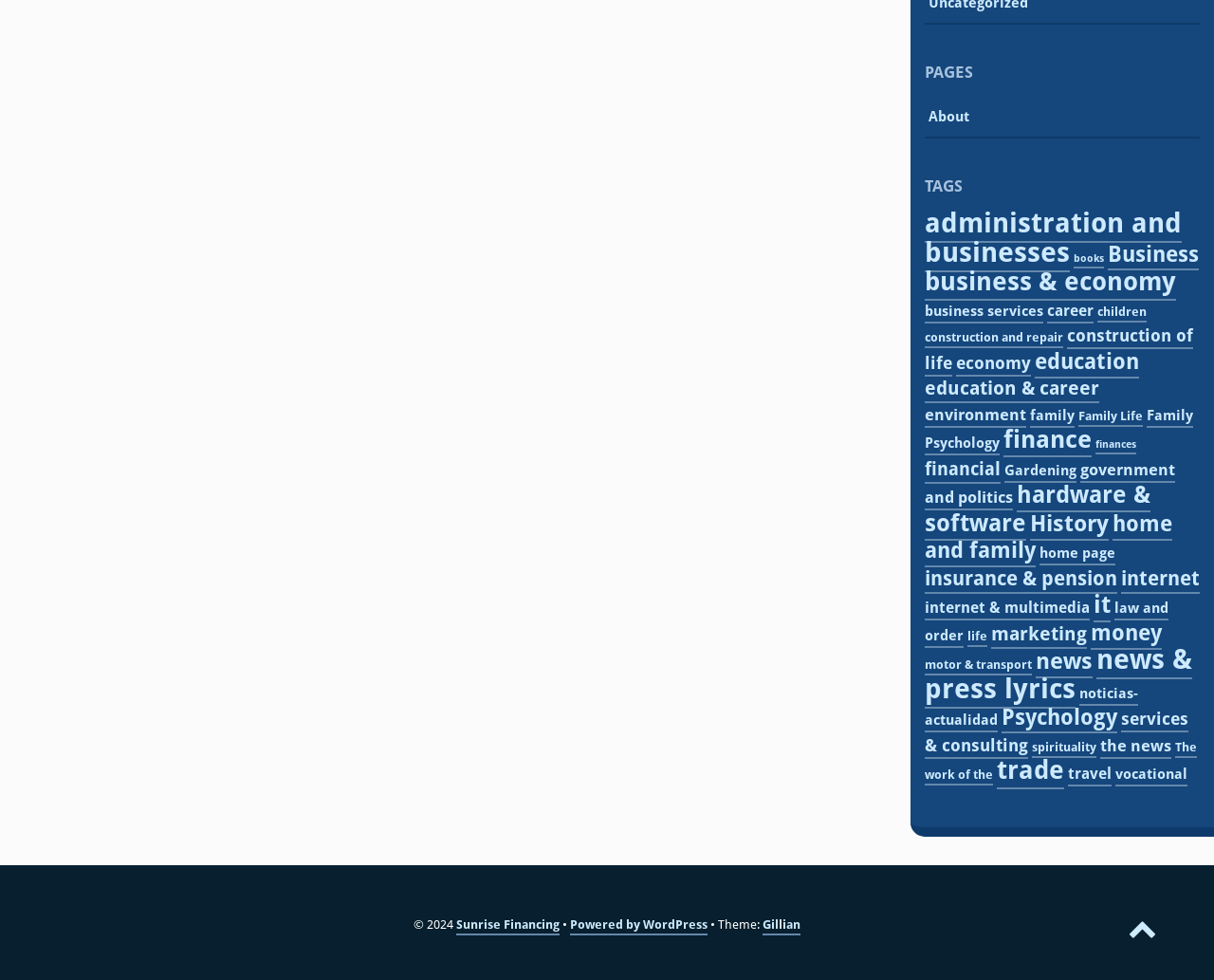Identify the bounding box coordinates of the section to be clicked to complete the task described by the following instruction: "Click on About". The coordinates should be four float numbers between 0 and 1, formatted as [left, top, right, bottom].

[0.765, 0.11, 0.798, 0.132]